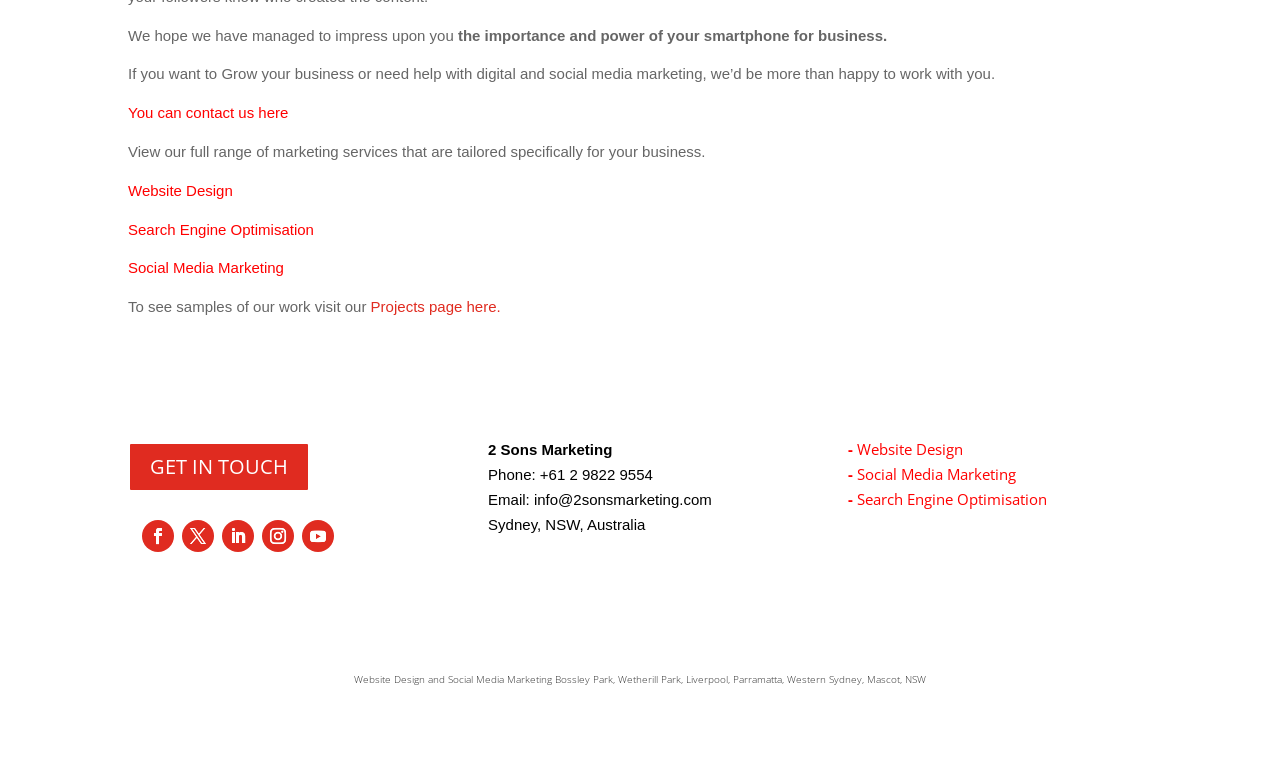Give a one-word or short phrase answer to the question: 
Where is the company located?

Sydney, NSW, Australia